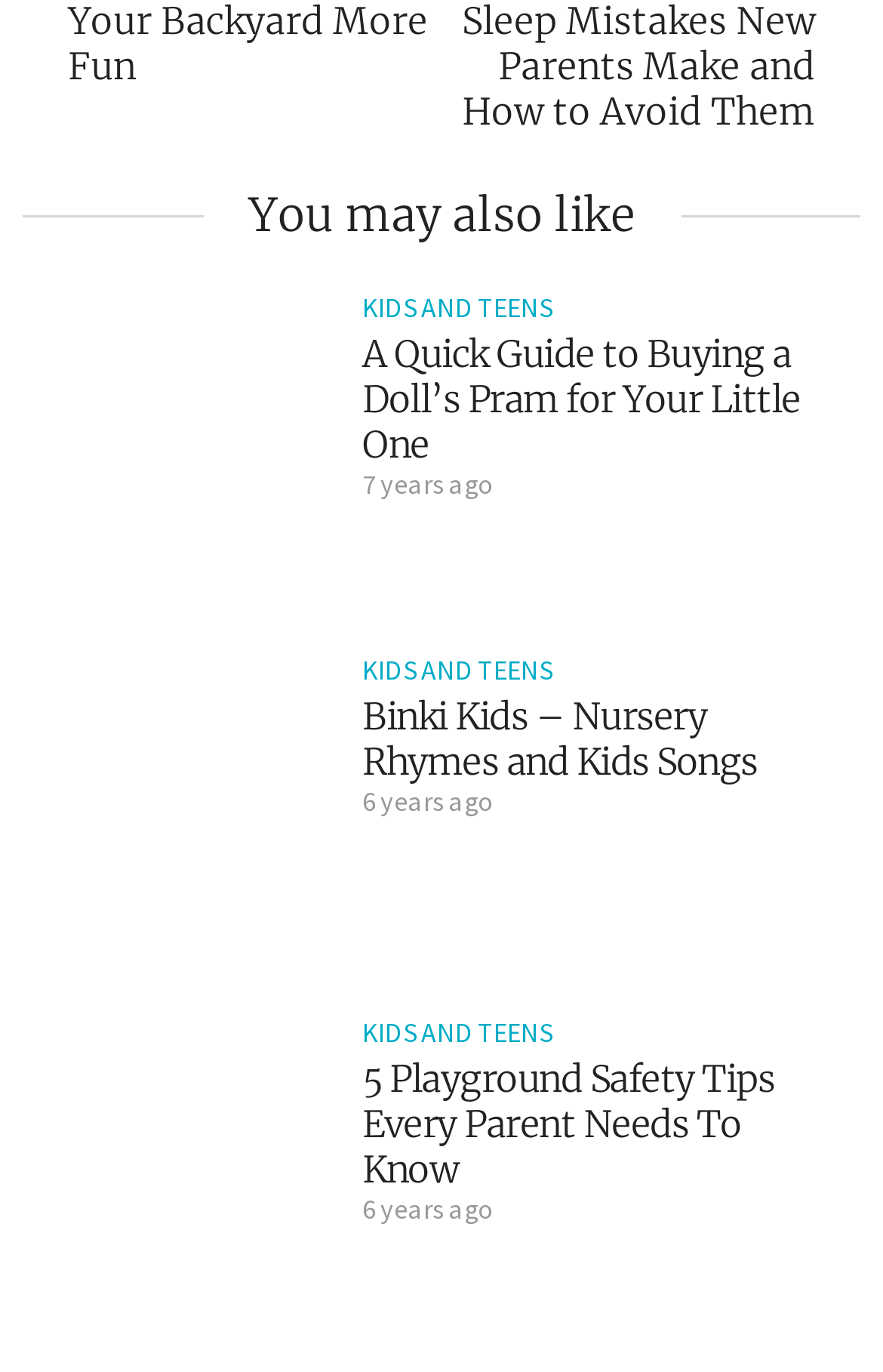Please locate the bounding box coordinates of the region I need to click to follow this instruction: "click the link '5 Playground Safety Tips Every Parent Needs To Know'".

[0.41, 0.769, 0.877, 0.868]